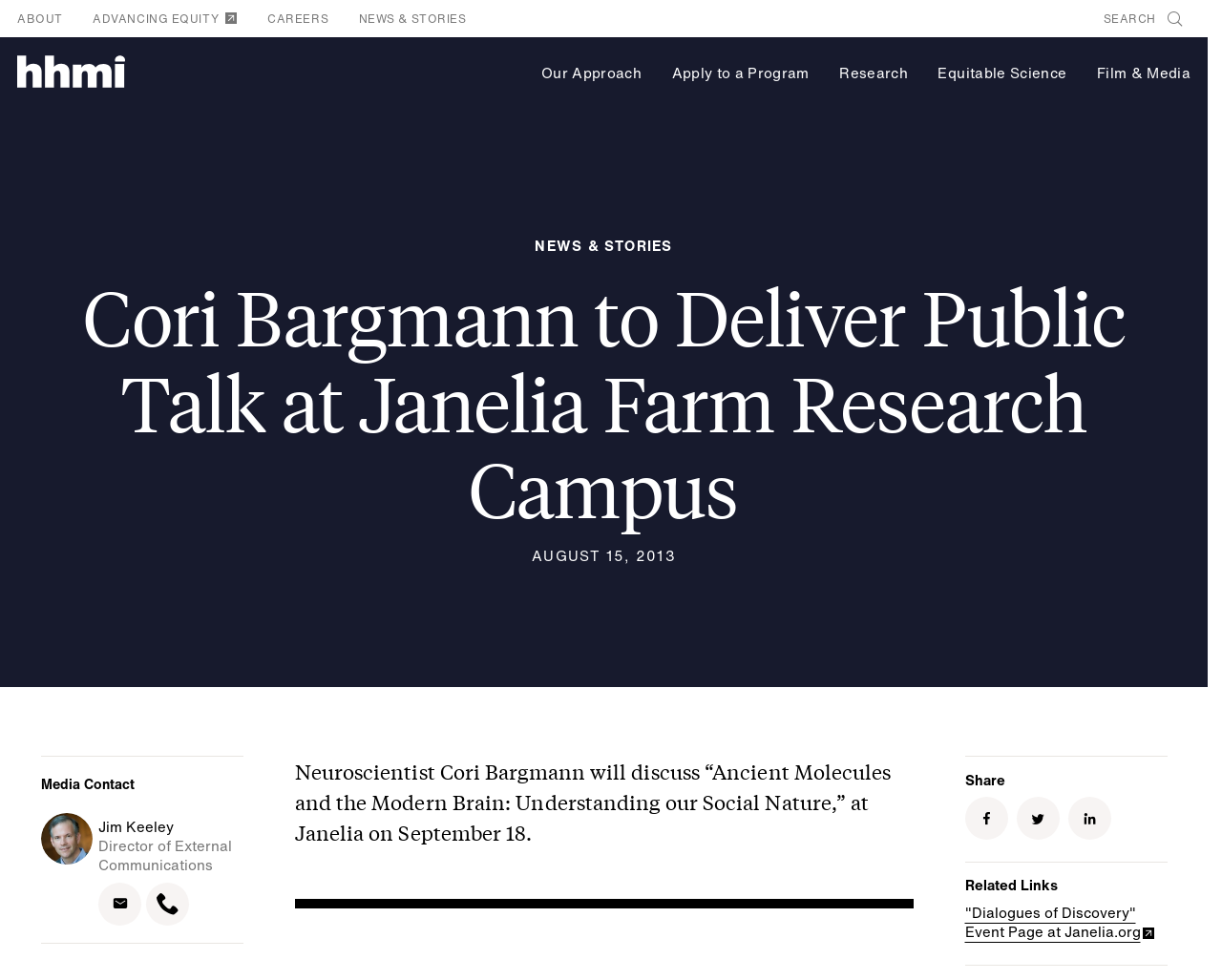What is the name of the neuroscientist who will deliver a public talk?
Please provide a single word or phrase as the answer based on the screenshot.

Cori Bargmann